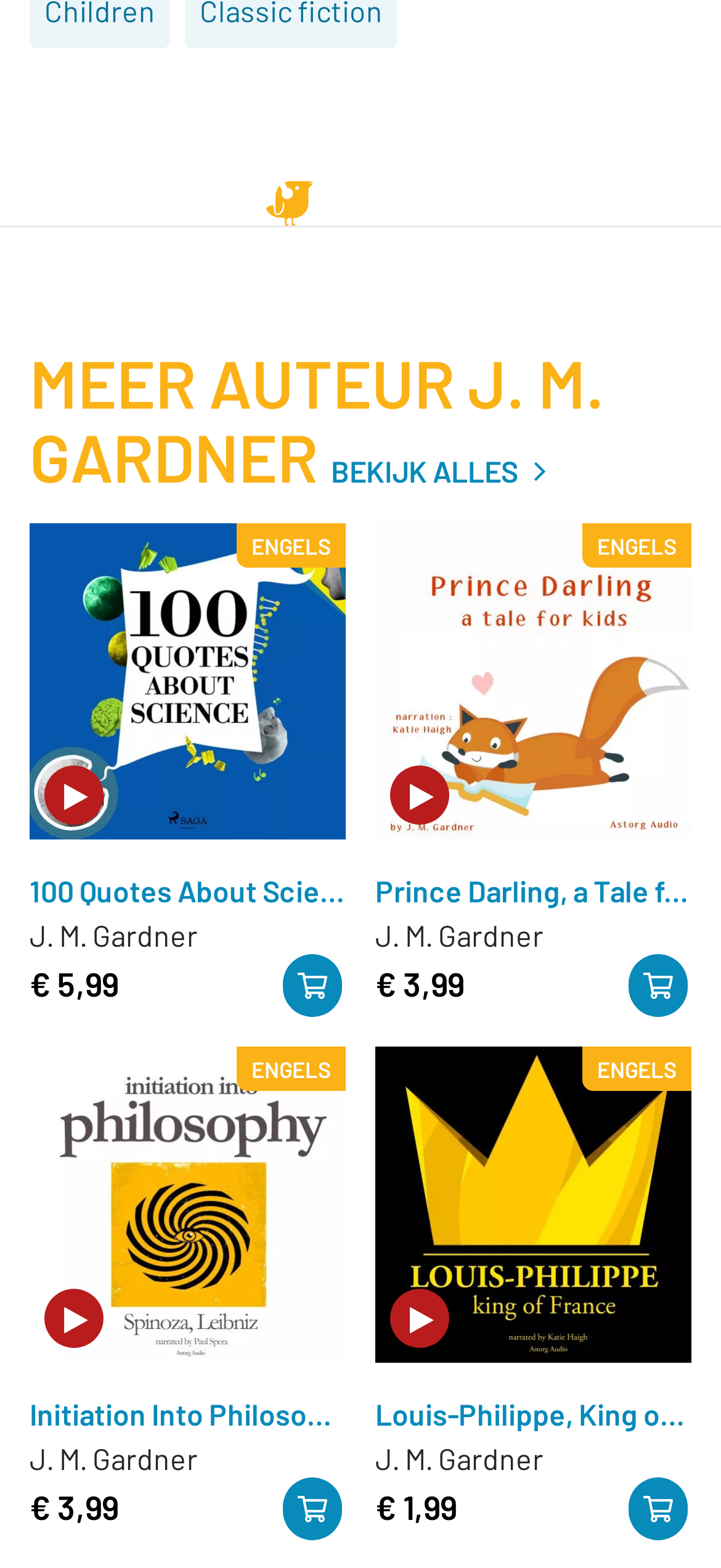Answer the question using only one word or a concise phrase: How many books are listed on this webpage?

4